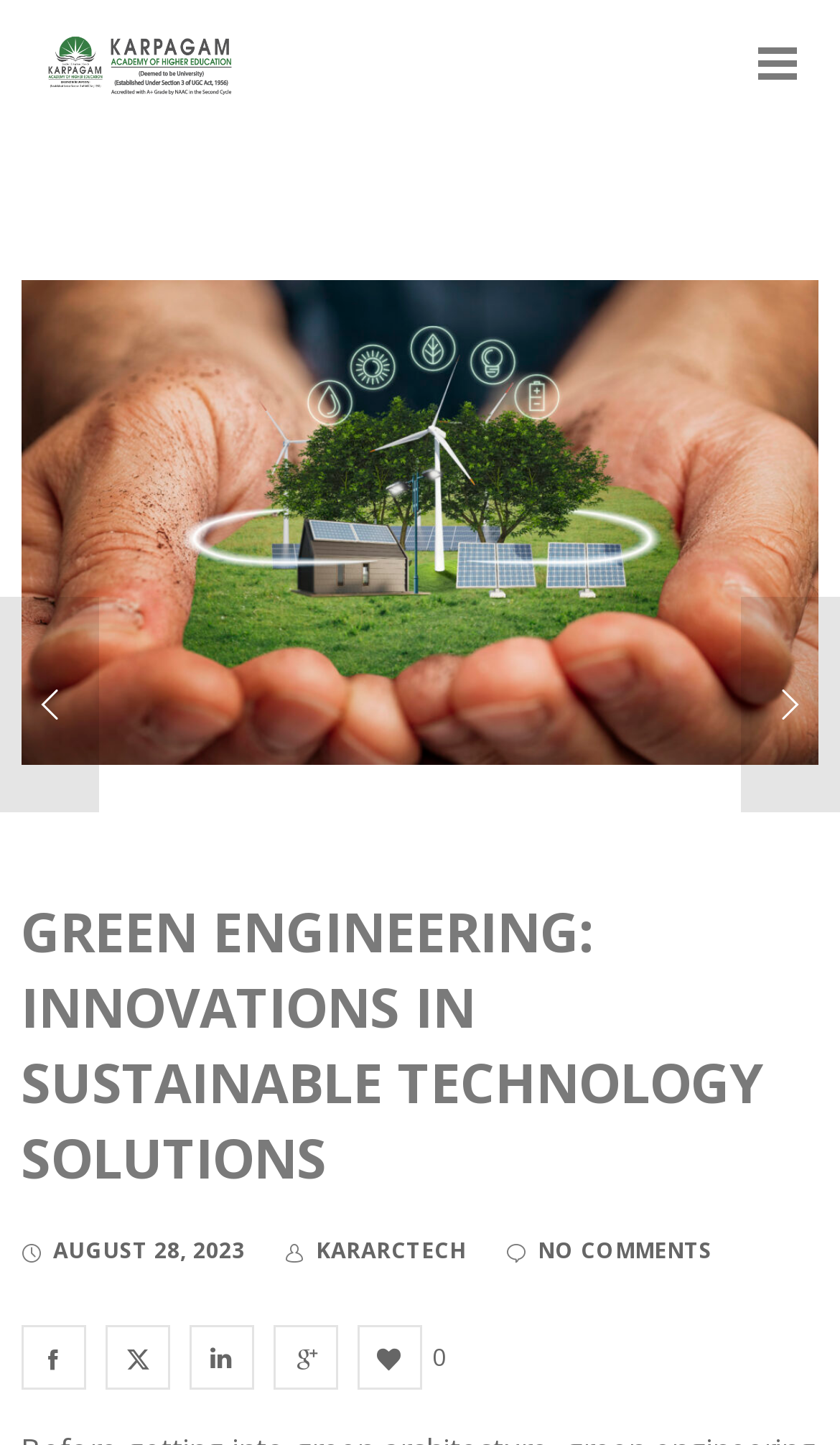Please identify the bounding box coordinates of the element on the webpage that should be clicked to follow this instruction: "visit Karpagam Architecture". The bounding box coordinates should be given as four float numbers between 0 and 1, formatted as [left, top, right, bottom].

[0.051, 0.0, 0.283, 0.089]